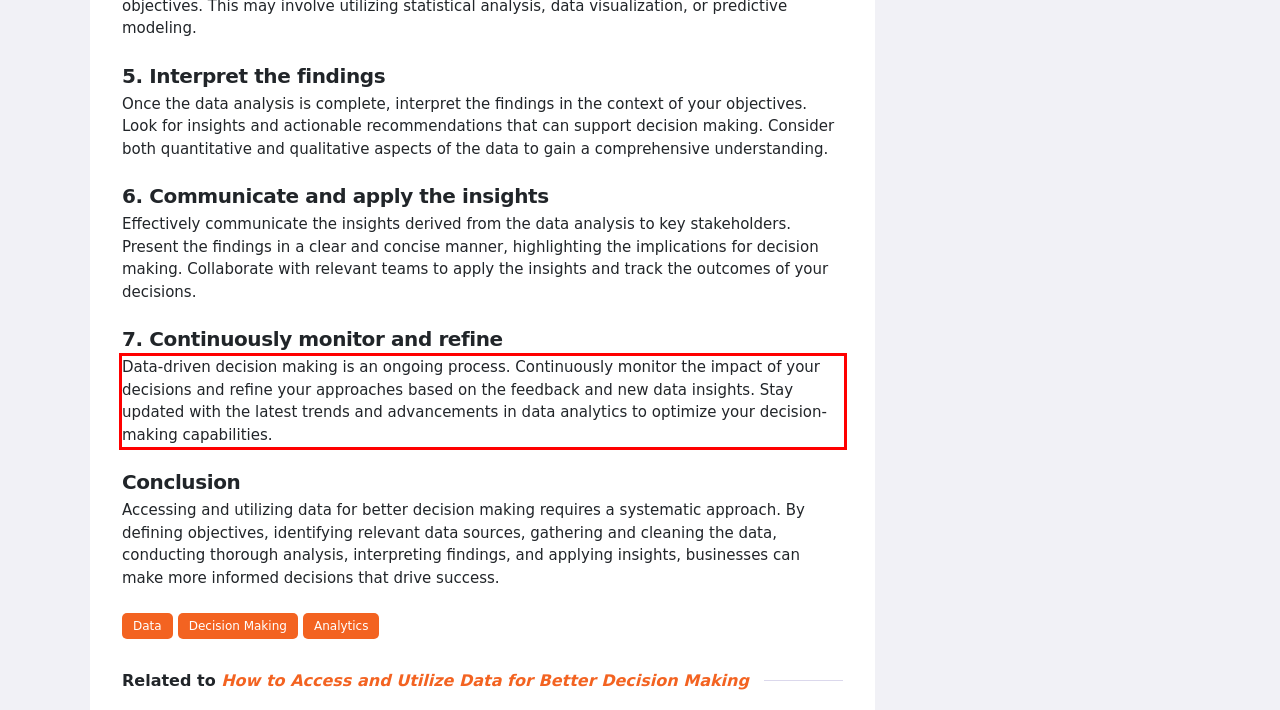Observe the screenshot of the webpage that includes a red rectangle bounding box. Conduct OCR on the content inside this red bounding box and generate the text.

Data-driven decision making is an ongoing process. Continuously monitor the impact of your decisions and refine your approaches based on the feedback and new data insights. Stay updated with the latest trends and advancements in data analytics to optimize your decision-making capabilities.